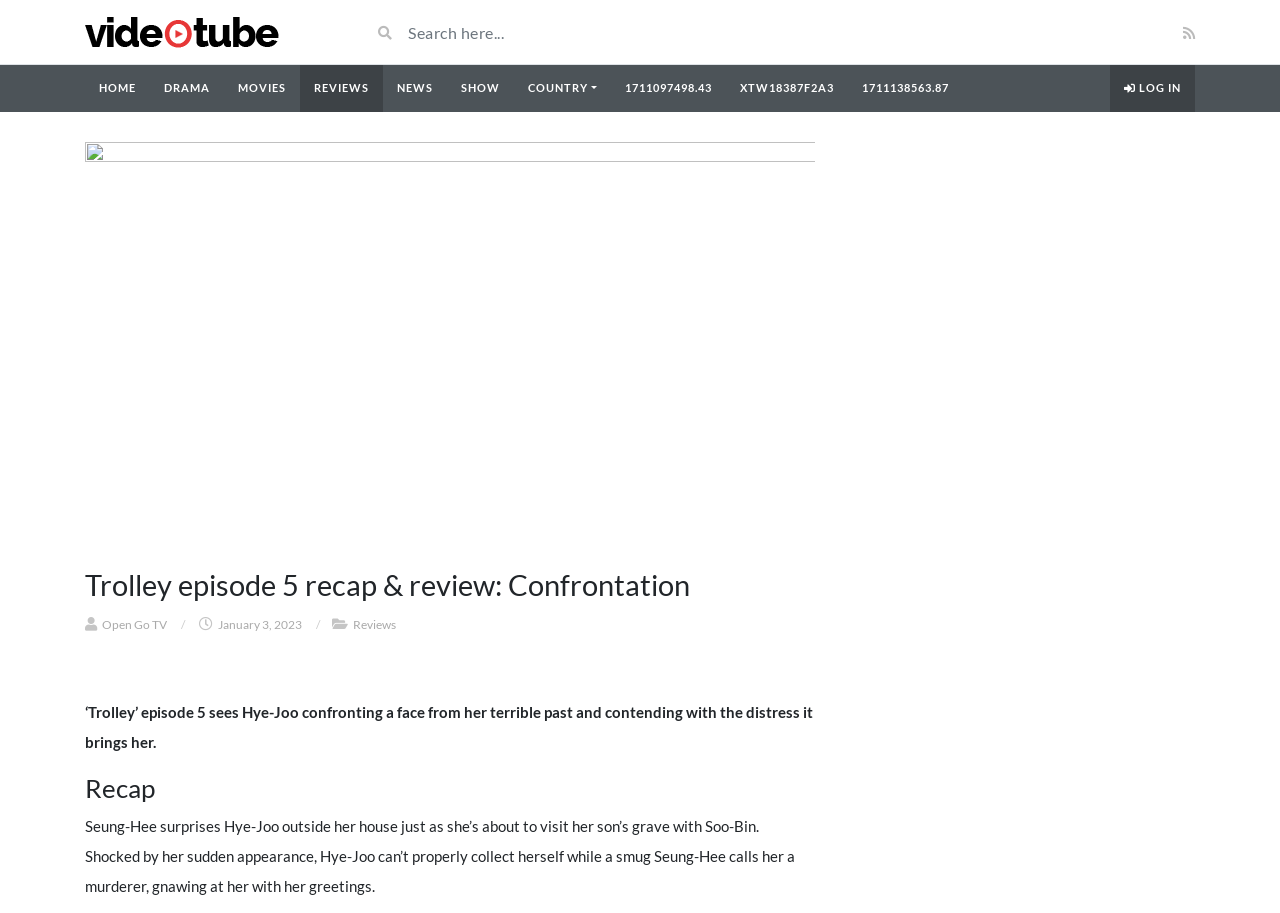Calculate the bounding box coordinates of the UI element given the description: "Log in".

[0.867, 0.071, 0.934, 0.122]